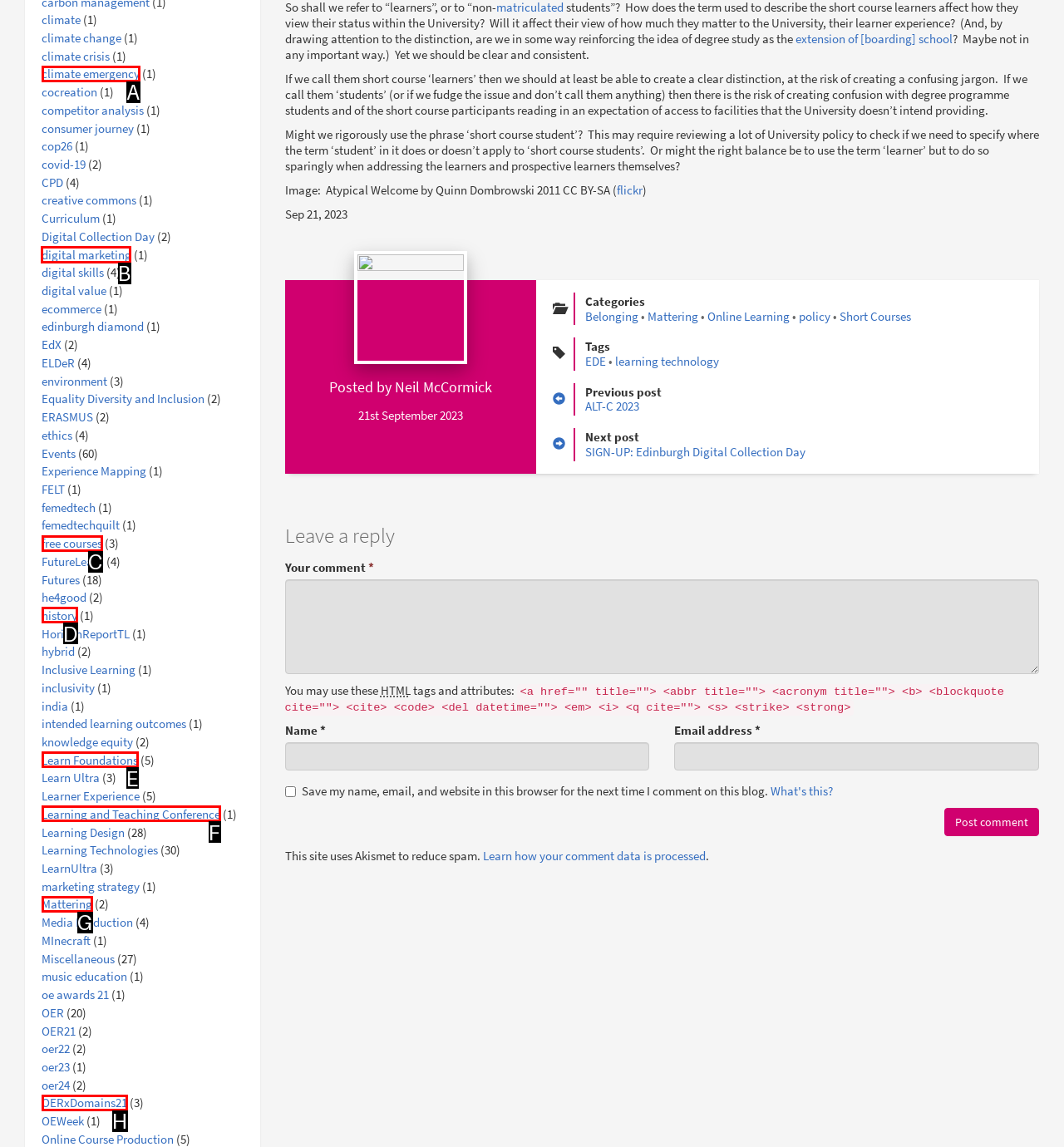Which HTML element should be clicked to complete the task: visit the page about digital marketing? Answer with the letter of the corresponding option.

B